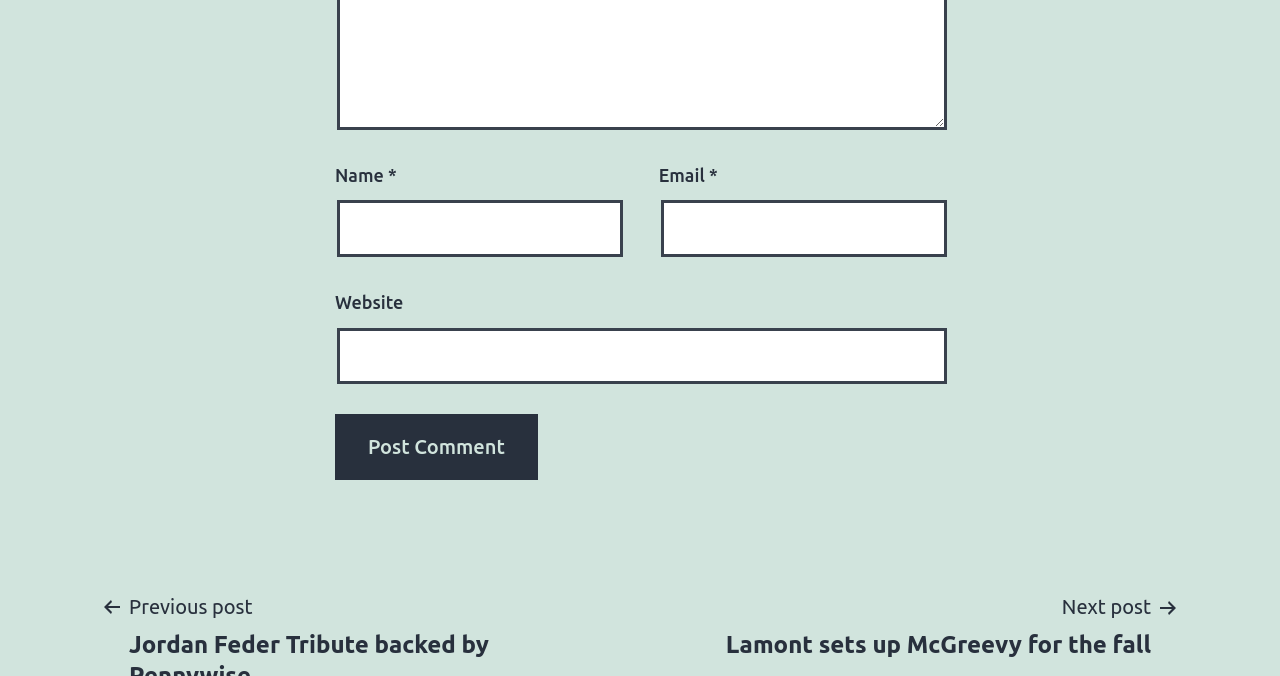What is the relationship between the 'Email' field and the 'email-notes' description?
Can you offer a detailed and complete answer to this question?

The 'Email' field has a 'describedby' attribute referencing 'email-notes', indicating that the 'email-notes' description provides additional information or clarification about the 'Email' field, possibly explaining the format or requirements for the email input.